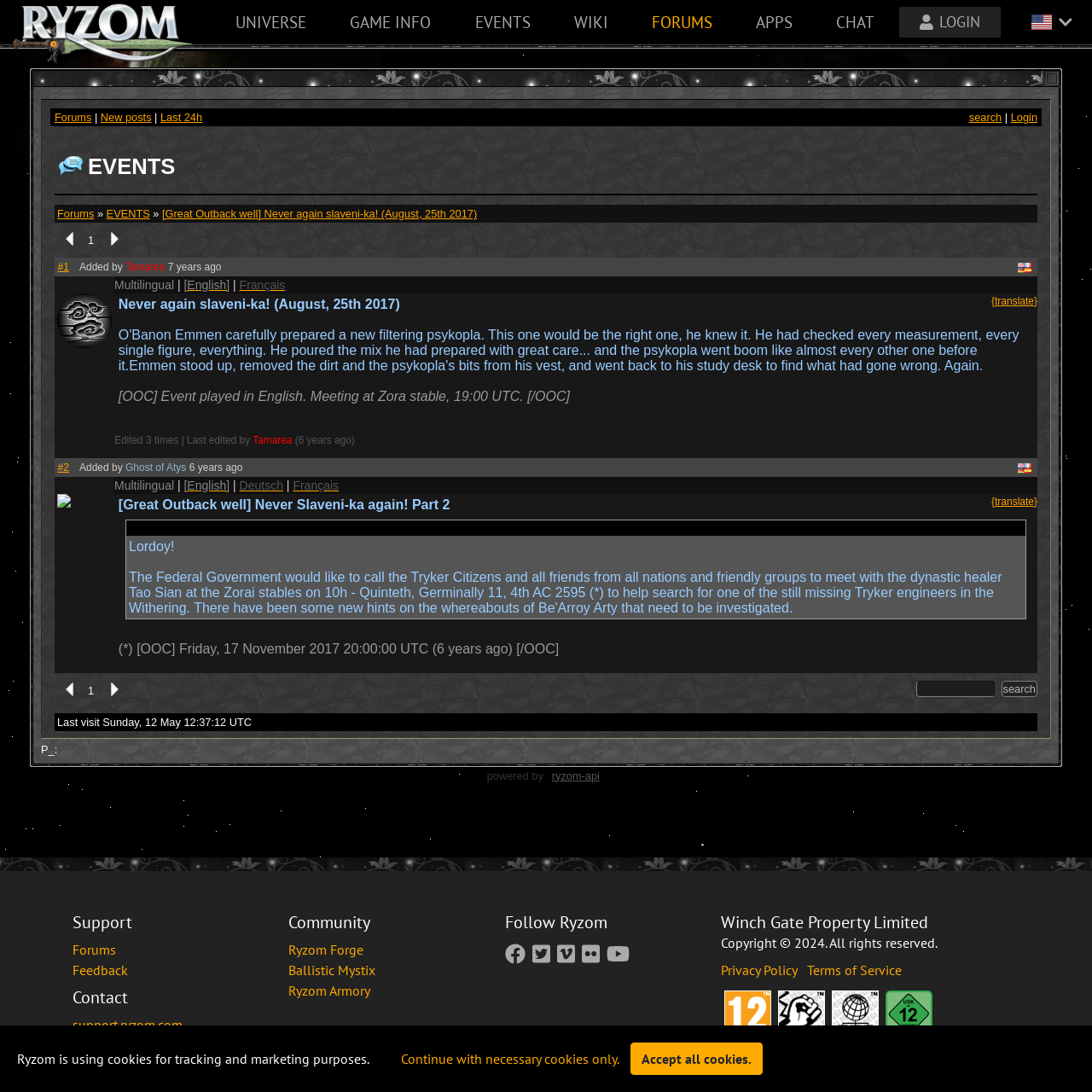Could you specify the bounding box coordinates for the clickable section to complete the following instruction: "View the previous page"?

[0.052, 0.222, 0.077, 0.234]